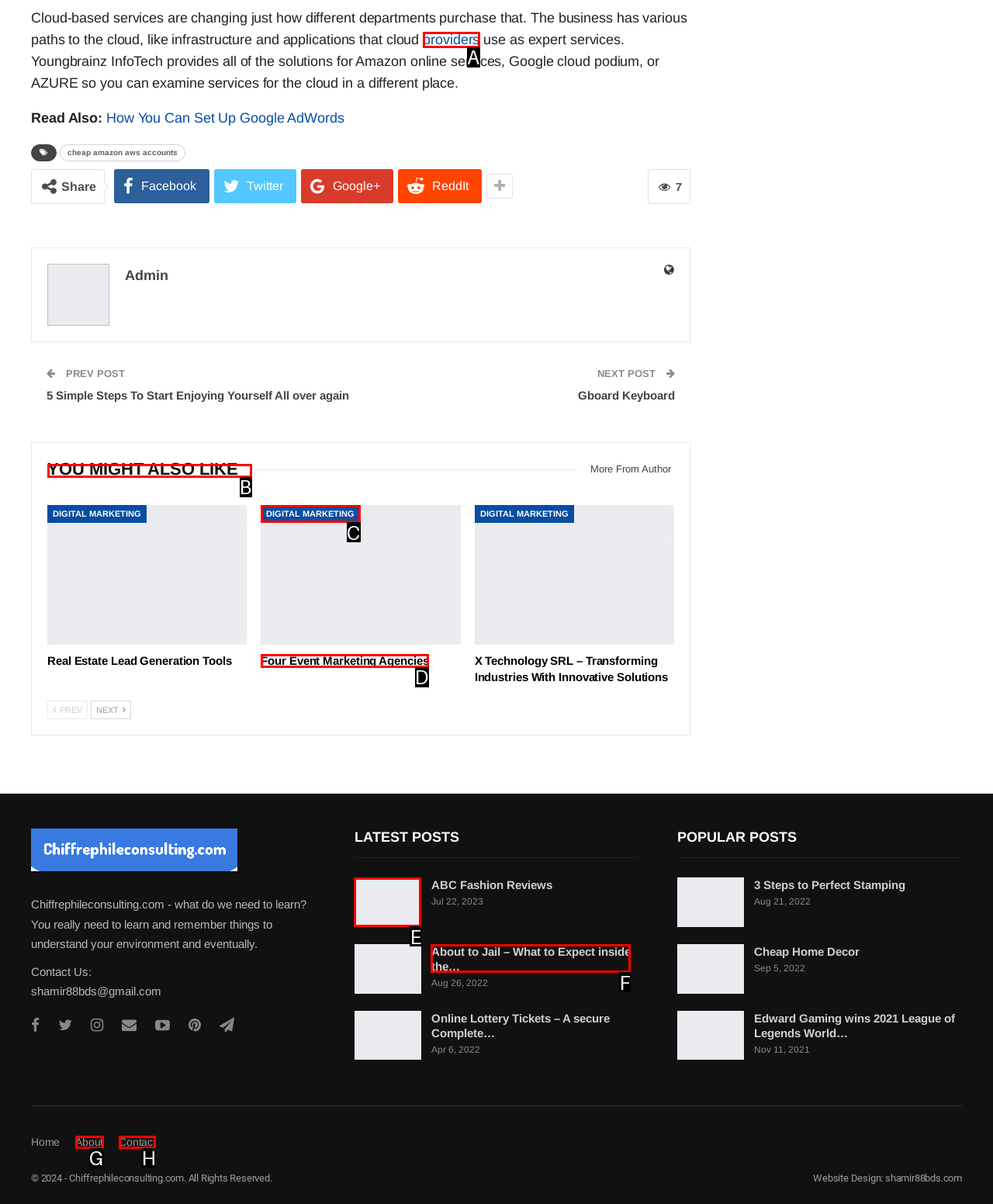Look at the description: Four Event Marketing Agencies
Determine the letter of the matching UI element from the given choices.

D